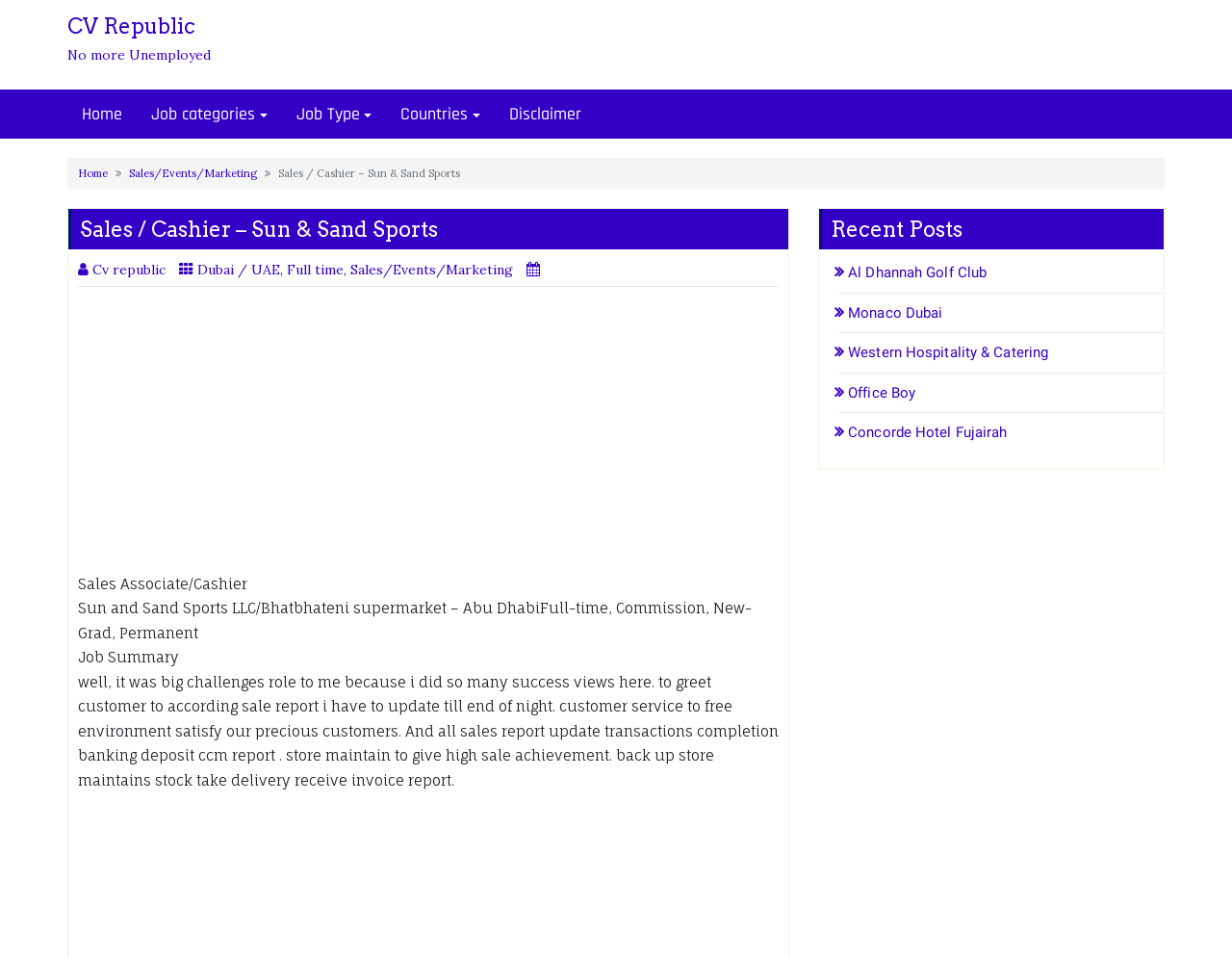Pinpoint the bounding box coordinates of the element that must be clicked to accomplish the following instruction: "View Sales/Events/Marketing jobs". The coordinates should be in the format of four float numbers between 0 and 1, i.e., [left, top, right, bottom].

[0.105, 0.174, 0.209, 0.188]